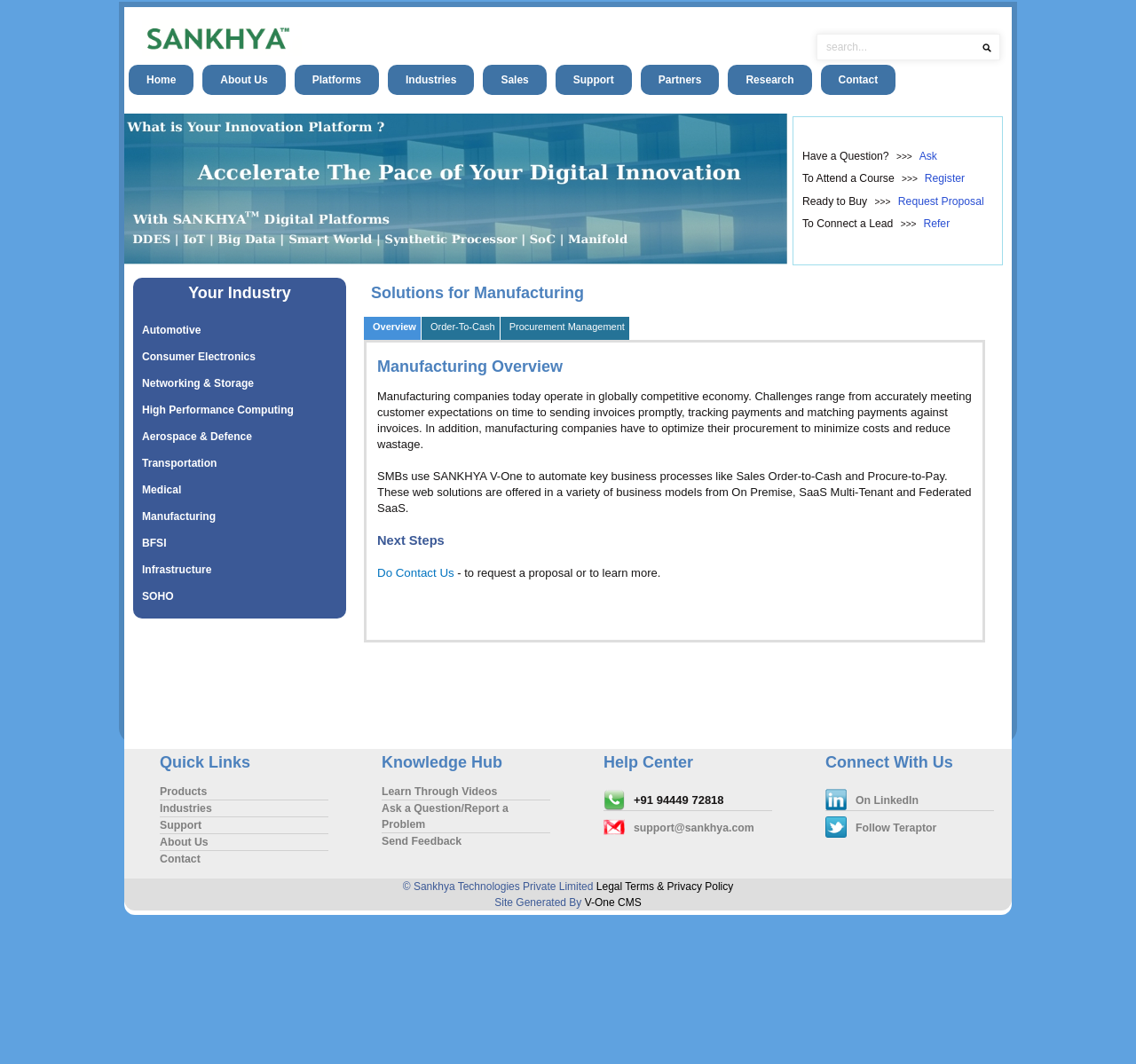Please answer the following question using a single word or phrase: How many industries are listed on the webpage?

11